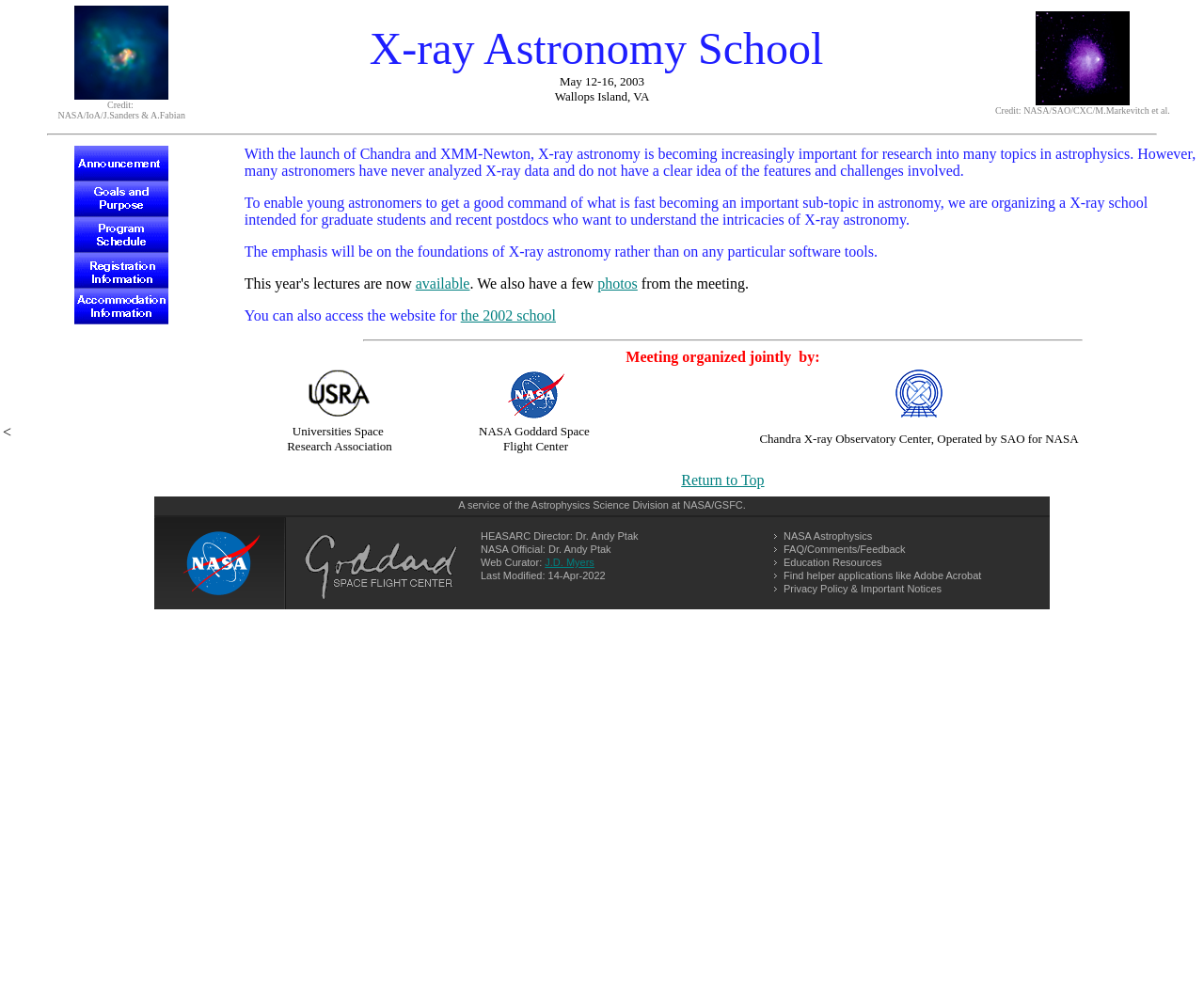Provide a one-word or one-phrase answer to the question:
How many logos are displayed on the webpage?

4